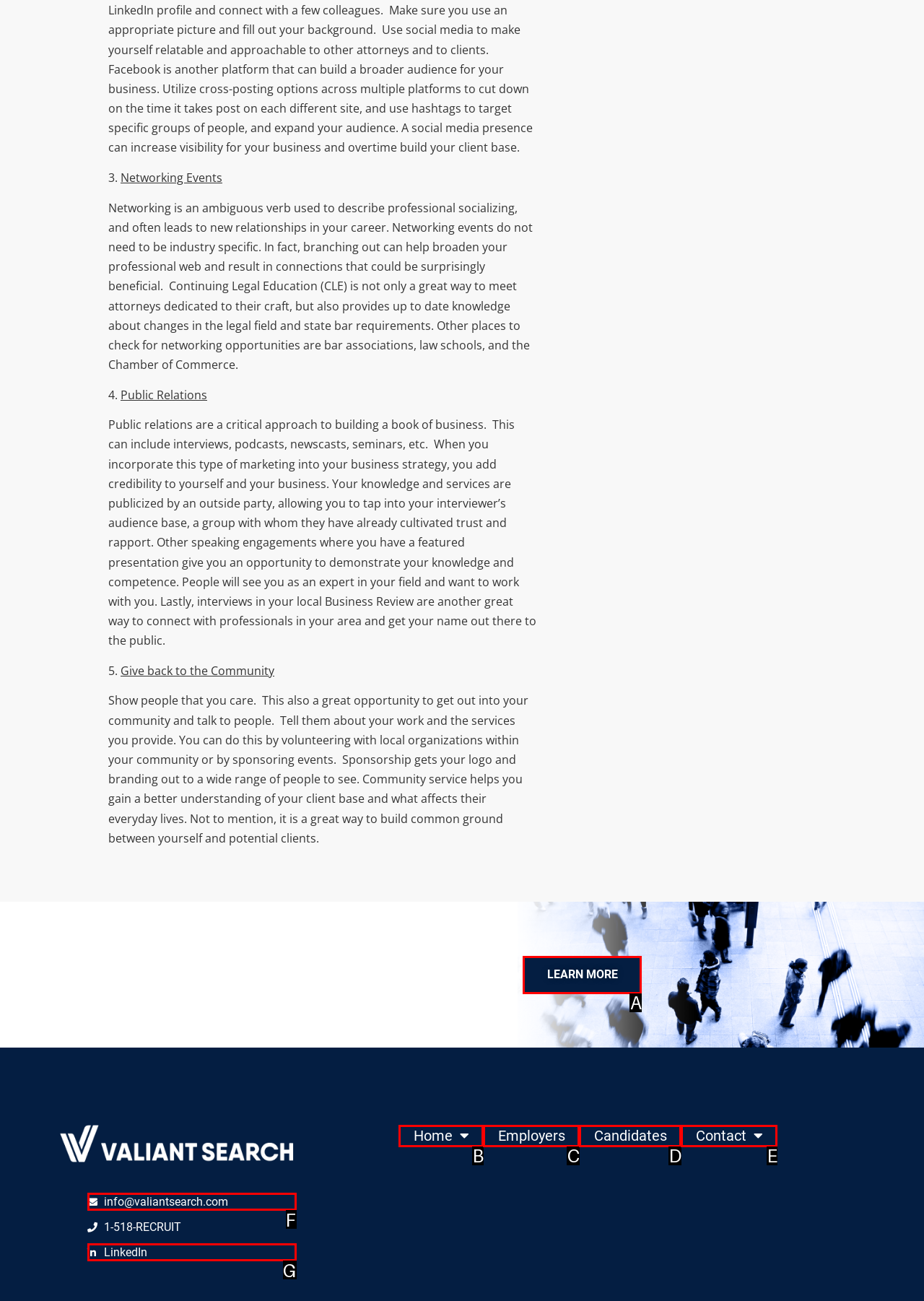Identify the letter corresponding to the UI element that matches this description: Learn More
Answer using only the letter from the provided options.

A